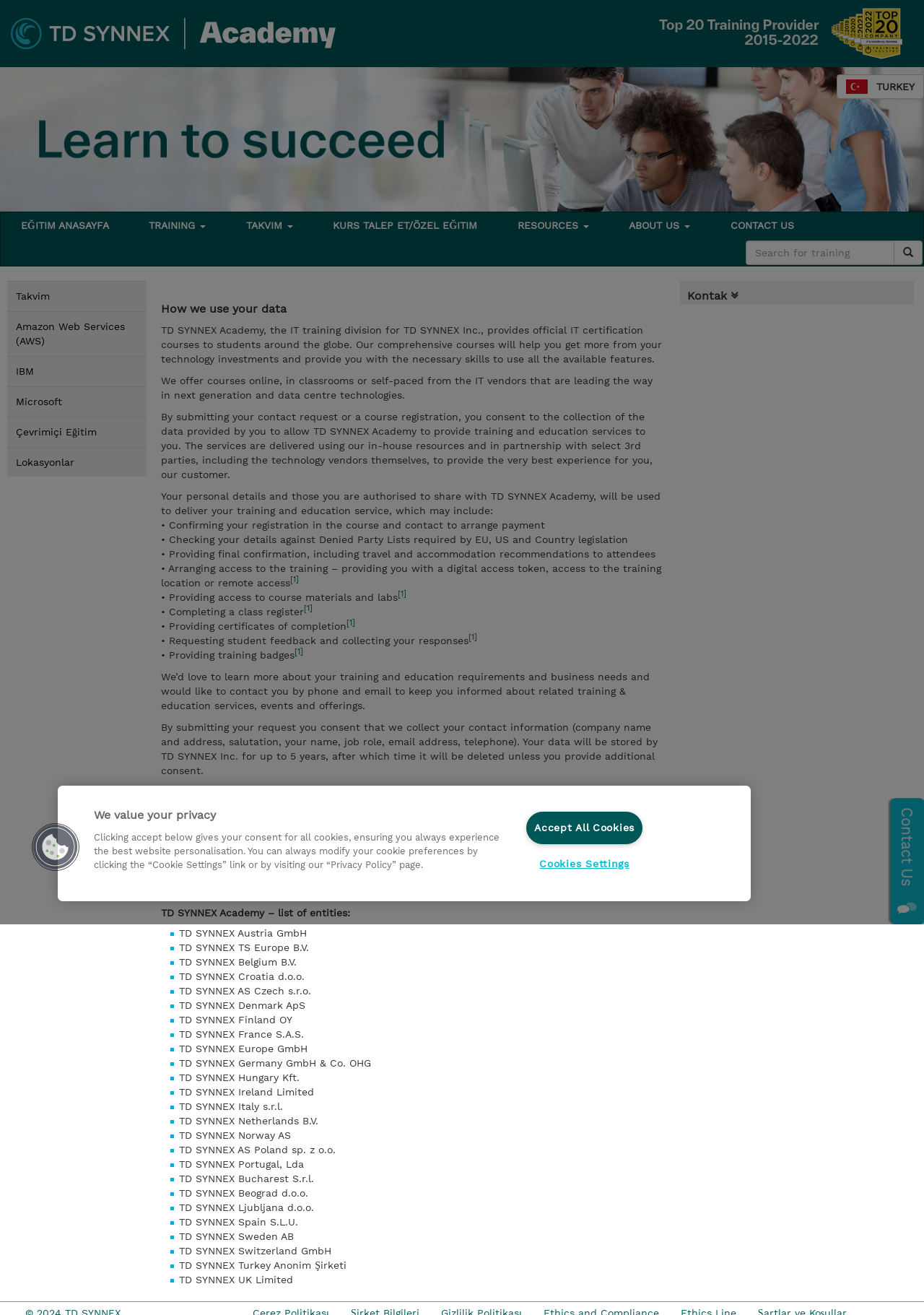Predict the bounding box of the UI element that fits this description: "Select options".

None